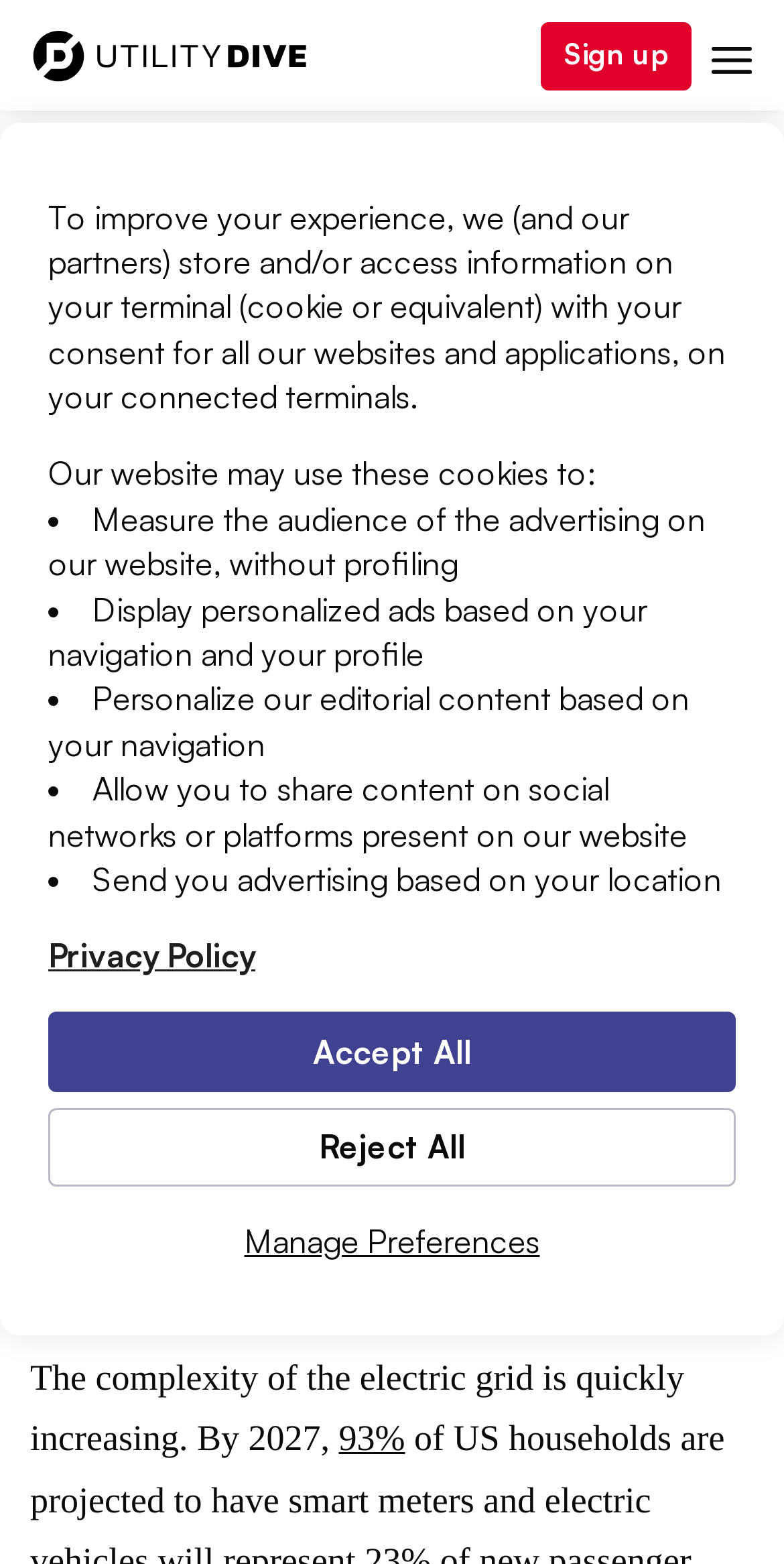Write an extensive caption that covers every aspect of the webpage.

The webpage is focused on utility industry news and analysis for energy professionals. At the top, there is a cookie consent banner that takes up most of the width of the page, with a description of how the website uses cookies and options to manage preferences, accept all, or reject all.

Below the banner, there is a navigation menu with links to the site menu, Utility Dive, and a sign-up option. The Utility Dive link has an associated image. On the right side of the navigation menu, there is a menu button with an associated image.

The main content of the page is an article titled "The digital transformation of utility ratemaking" with a publication date of October 23, 2023. Above the title, there is a "SPONSORED" label. The article has a large image of electric grid lines, with a caption crediting the image to peterschreiber.media via Getty Images.

Below the image, there are social media sharing links to LinkedIn, Facebook, Twitter, and email, each with an associated image. There is also a link to print the article.

The article content is sponsored by GridX, which is indicated by a label and a link to GridX with an associated image. The article text discusses the increasing complexity of the electric grid, with a statistic that by 2027, 93% of something (not specified) will occur.